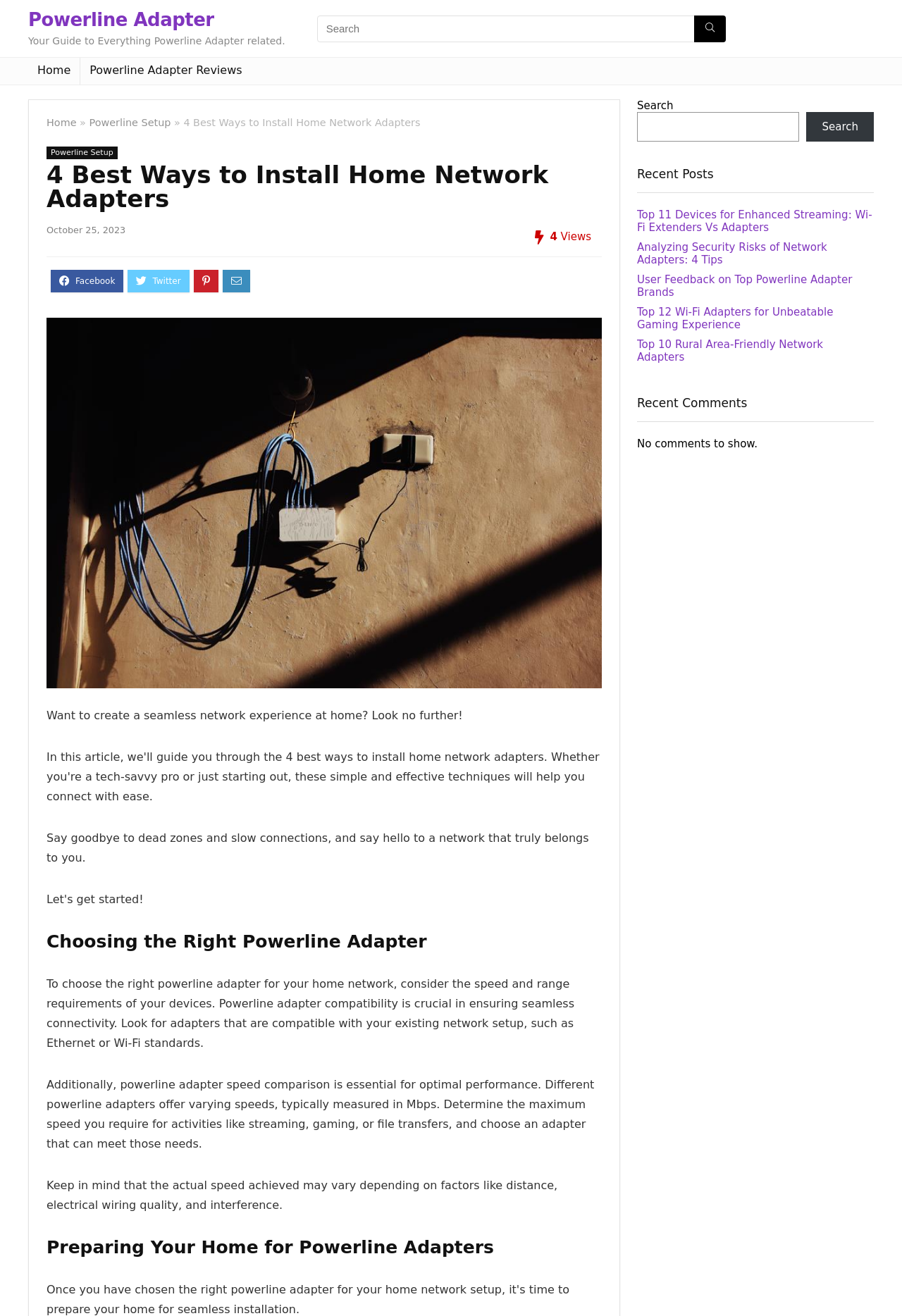Find the bounding box coordinates of the clickable region needed to perform the following instruction: "Share this story on Facebook". The coordinates should be provided as four float numbers between 0 and 1, i.e., [left, top, right, bottom].

None